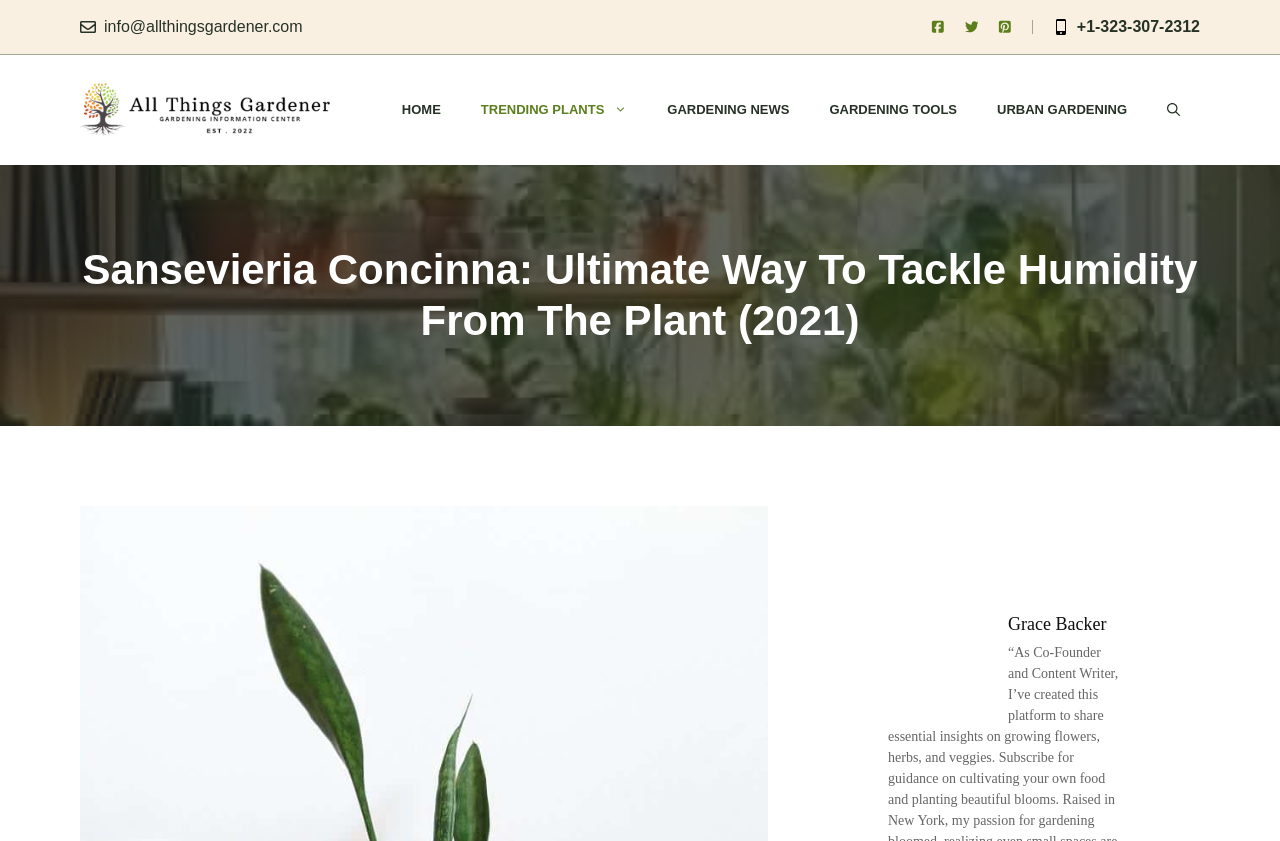Give a short answer using one word or phrase for the question:
How many navigation links are there?

6